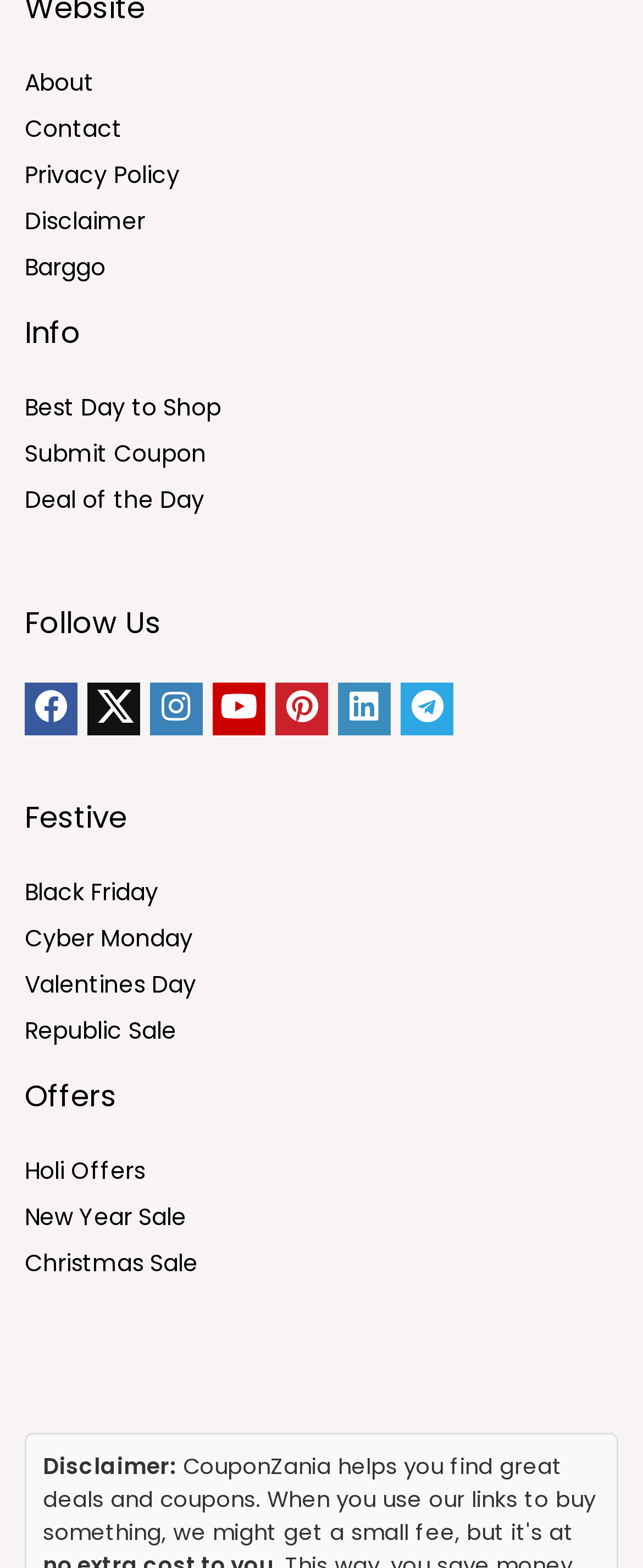How many links are there in the main navigation?
Refer to the image and respond with a one-word or short-phrase answer.

7